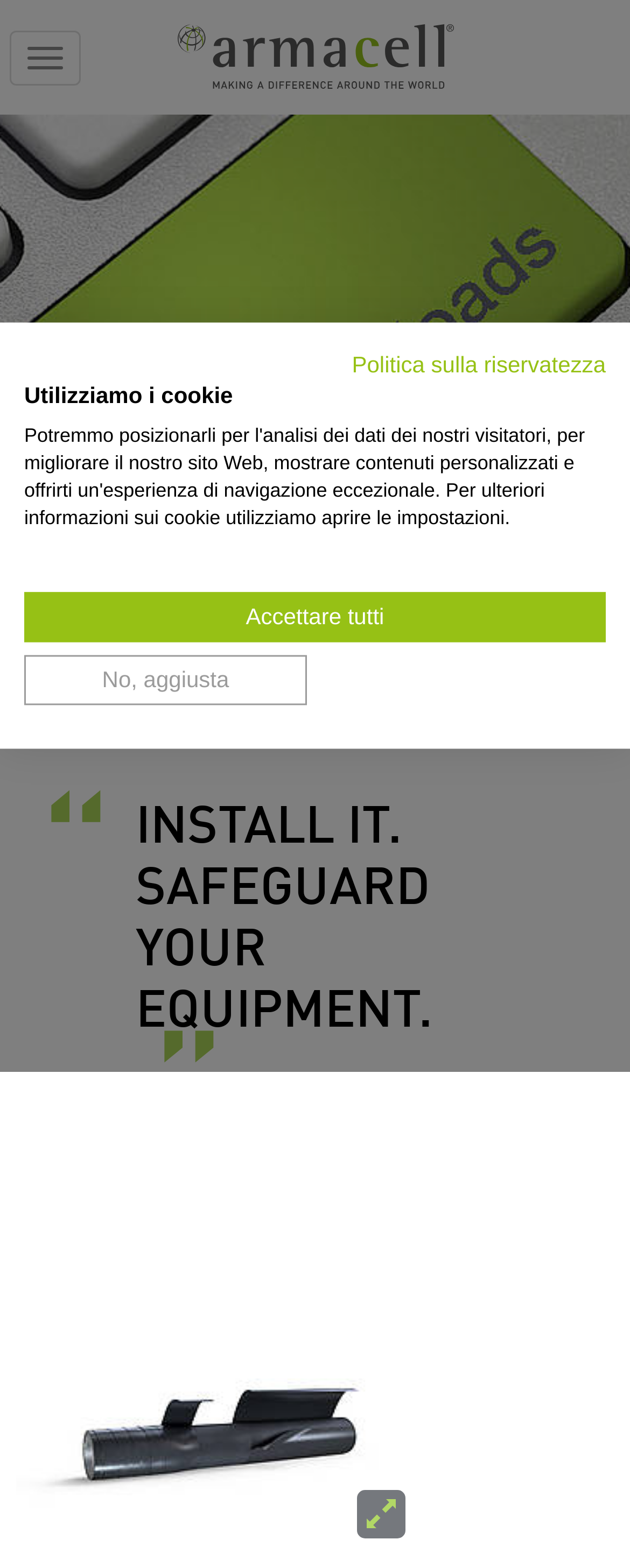Explain the features and main sections of the webpage comprehensively.

The webpage is about Arma-Chek Wrap, a product from Armacell Europe. At the top left, there is a link to "Insulation materials by Armacell" accompanied by an image. Next to it, a "Toggle navigation" button is located. 

The main content starts with a heading "Arma-Chek Wrap" followed by a blockquote containing three lines of text: "INSTALL IT.", "SAFEGUARD", and "YOUR EQUIPMENT.". 

Below the blockquote, there is a figure containing an image of a straight pipe wrapped with Arma-Chek Wrap, which is linked to a larger version of the image. 

At the bottom of the page, there are several elements. On the left, there is a text "Utilizziamo i cookie" (We use cookies) followed by two buttons: "Accettare tutti" (Accept all) and "No, aggiusta" (No, adjust). On the right, there is a link to "Politica sulla riservatezza" (Privacy policy).